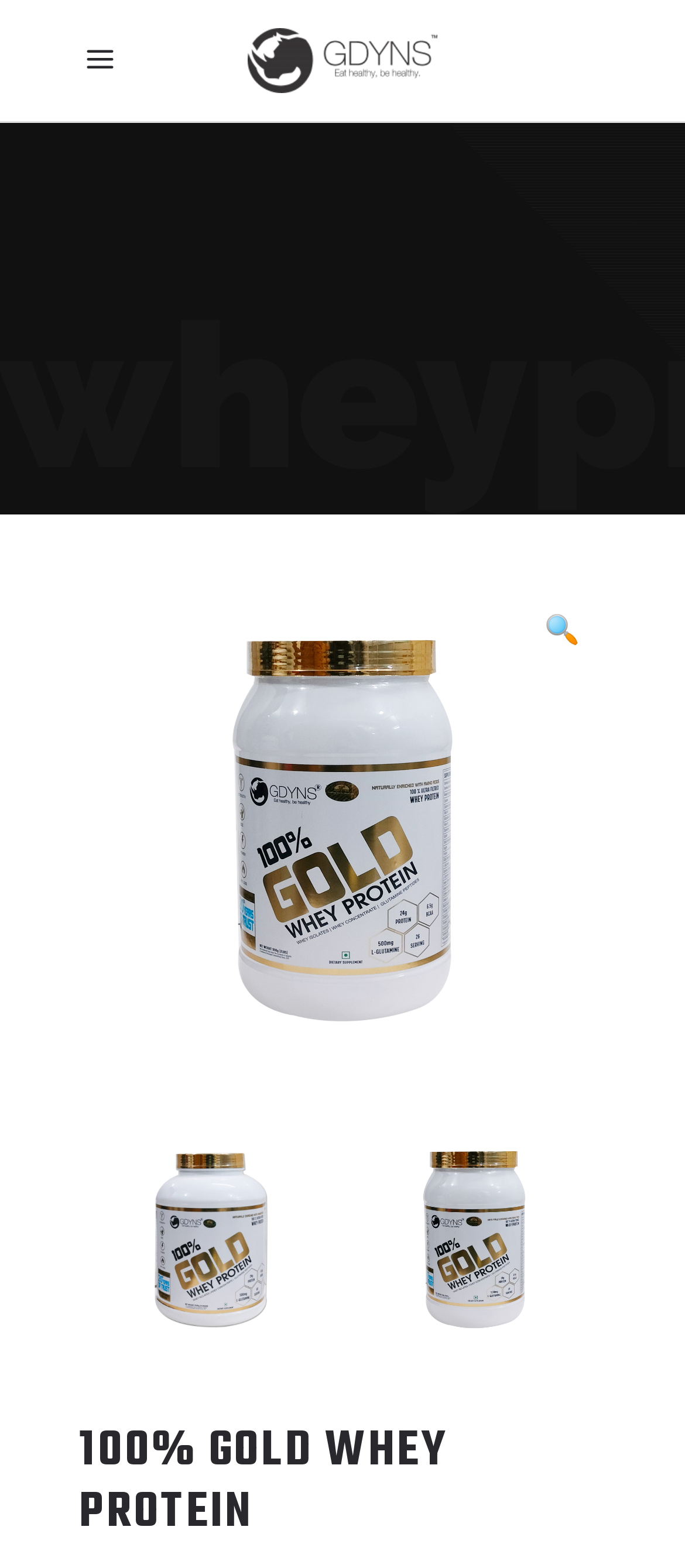Summarize the webpage with intricate details.

The webpage is about 100% Gold Whey Protein. At the top left corner, there is a link. Next to it, on the top center, is a mobile logo, which is an image. Below the mobile logo, there is a large image that spans the entire width of the page, taking up about a quarter of the page's height.

On the top right corner, there is a search icon, represented by a magnifying glass emoji. Below the search icon, there are three images aligned horizontally, each with a link. The first image is on the left, taking up about a quarter of the page's width, and it's a front image of a 1kg gold whey protein product. The second and third images are smaller, positioned on the left and right sides, respectively, and they are stacked vertically.

At the very bottom of the page, there is a large heading that reads "100% GOLD WHEY PROTEIN" in bold font, spanning almost the entire width of the page.